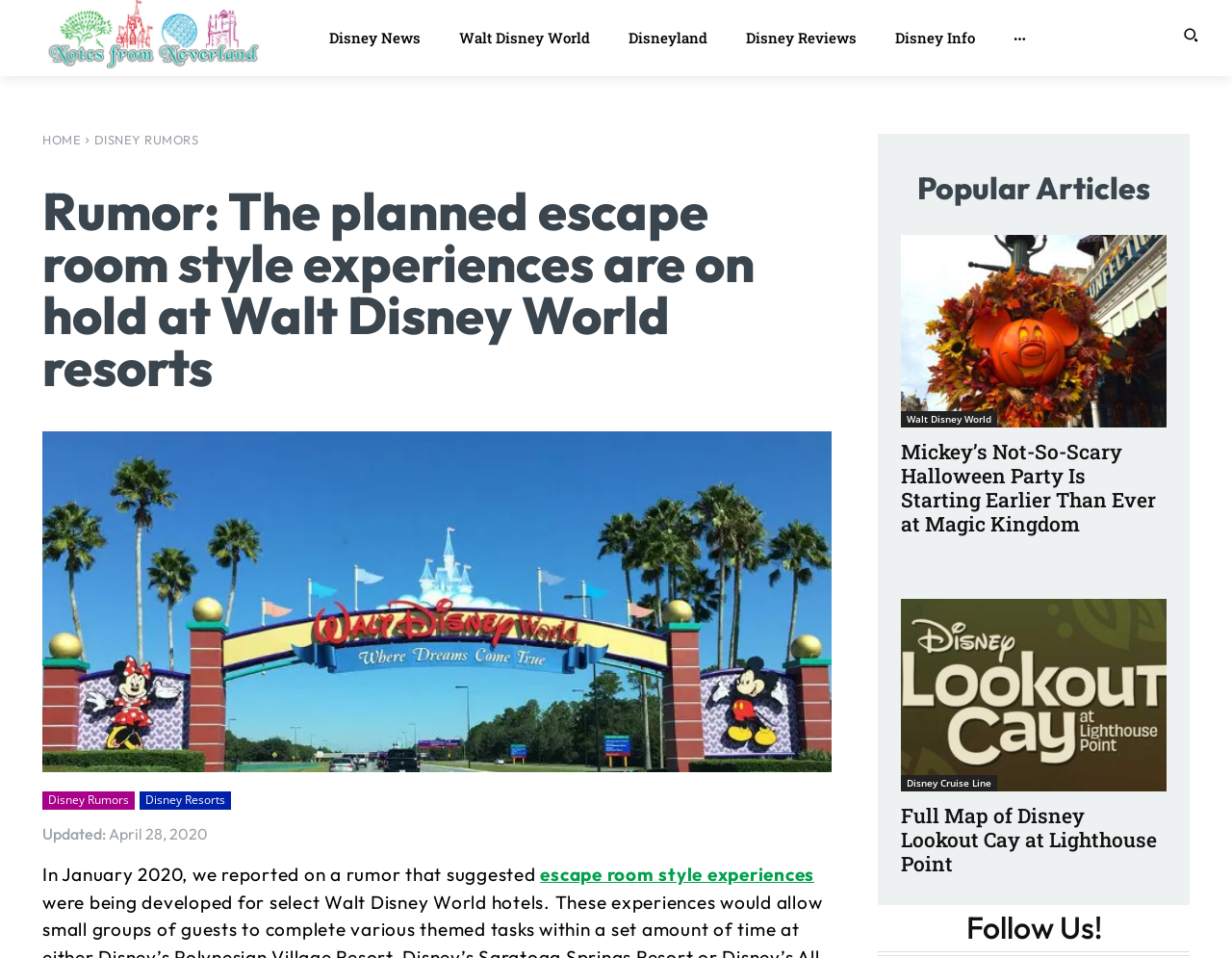Could you locate the bounding box coordinates for the section that should be clicked to accomplish this task: "View Mickey Halloween wreath at Magic Kingdom".

[0.731, 0.245, 0.947, 0.446]